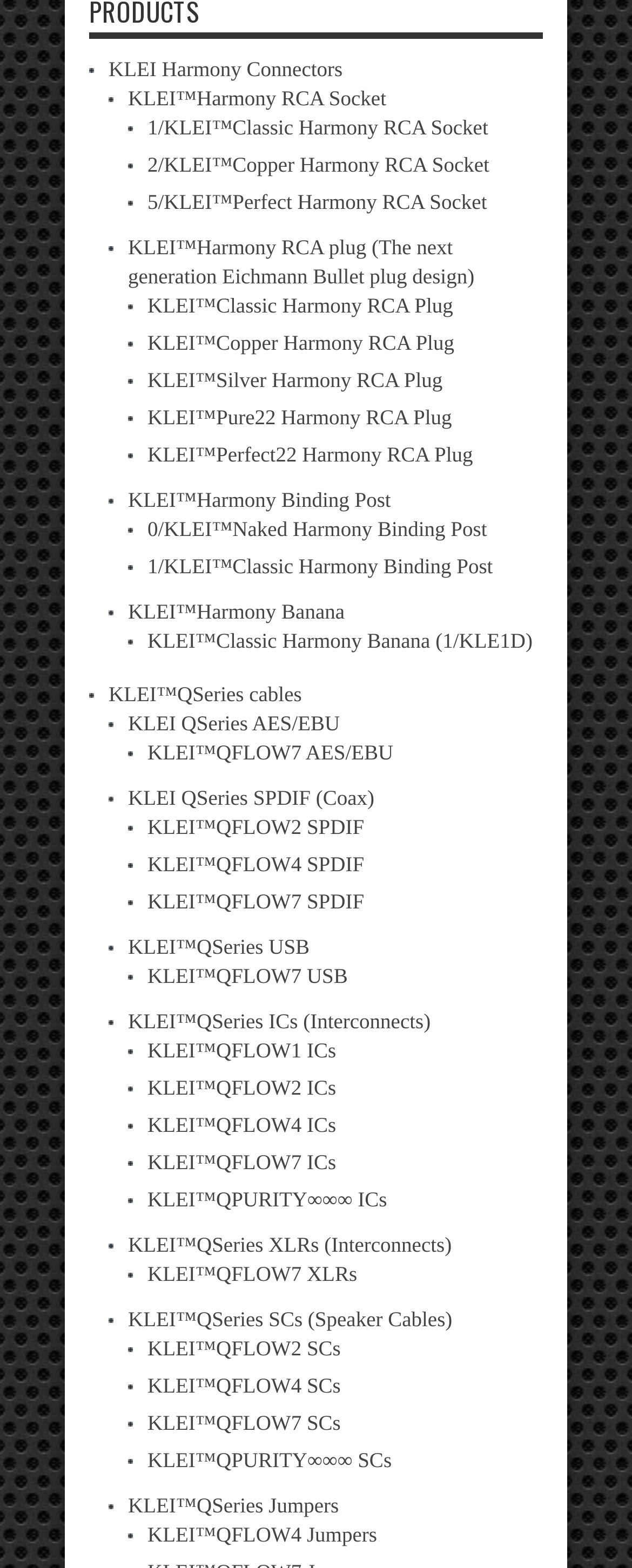Please identify the bounding box coordinates of the element on the webpage that should be clicked to follow this instruction: "Click on KLEI Harmony Connectors". The bounding box coordinates should be given as four float numbers between 0 and 1, formatted as [left, top, right, bottom].

[0.172, 0.037, 0.542, 0.052]